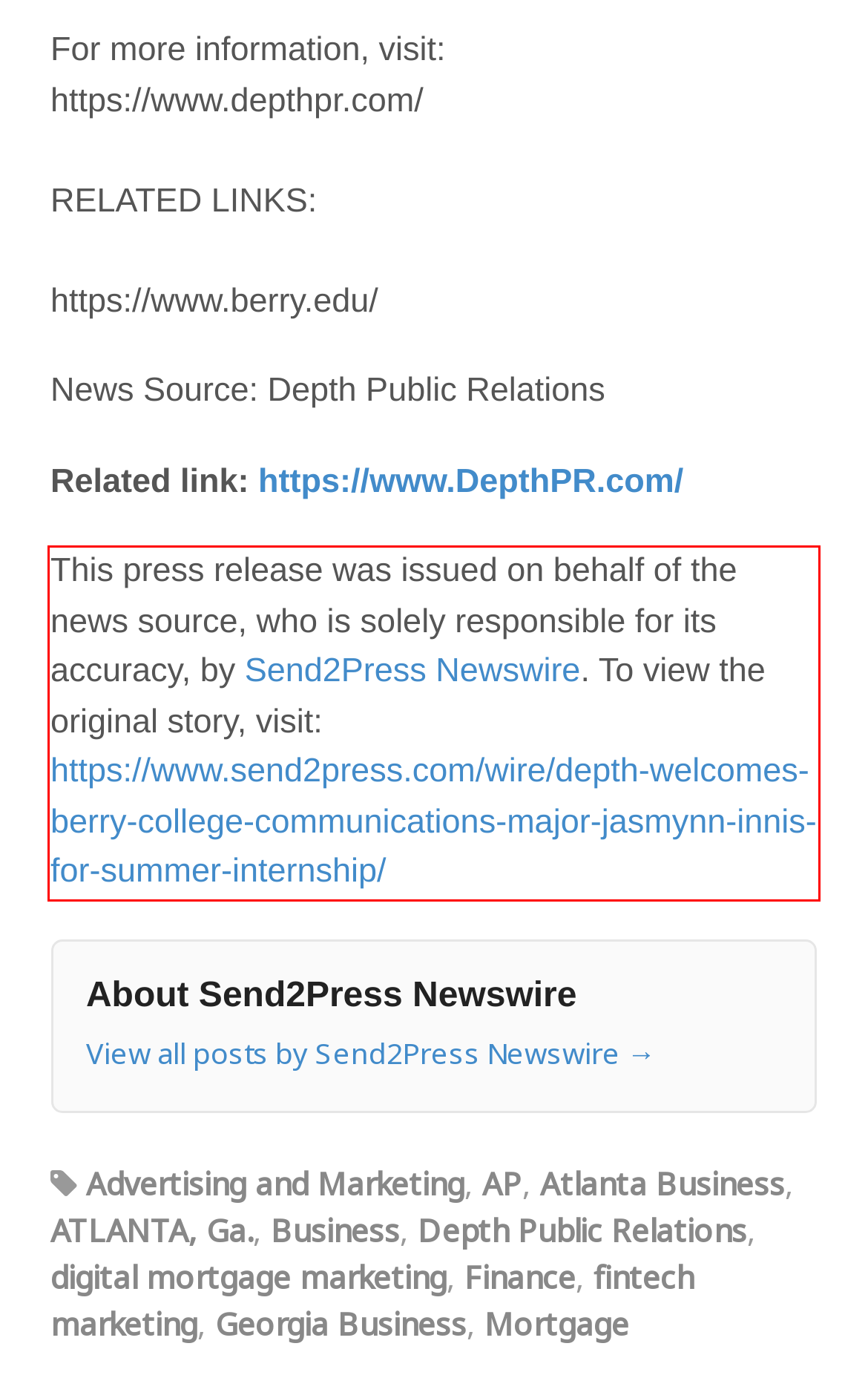Inspect the webpage screenshot that has a red bounding box and use OCR technology to read and display the text inside the red bounding box.

This press release was issued on behalf of the news source, who is solely responsible for its accuracy, by Send2Press Newswire. To view the original story, visit: https://www.send2press.com/wire/depth-welcomes-berry-college-communications-major-jasmynn-innis-for-summer-internship/